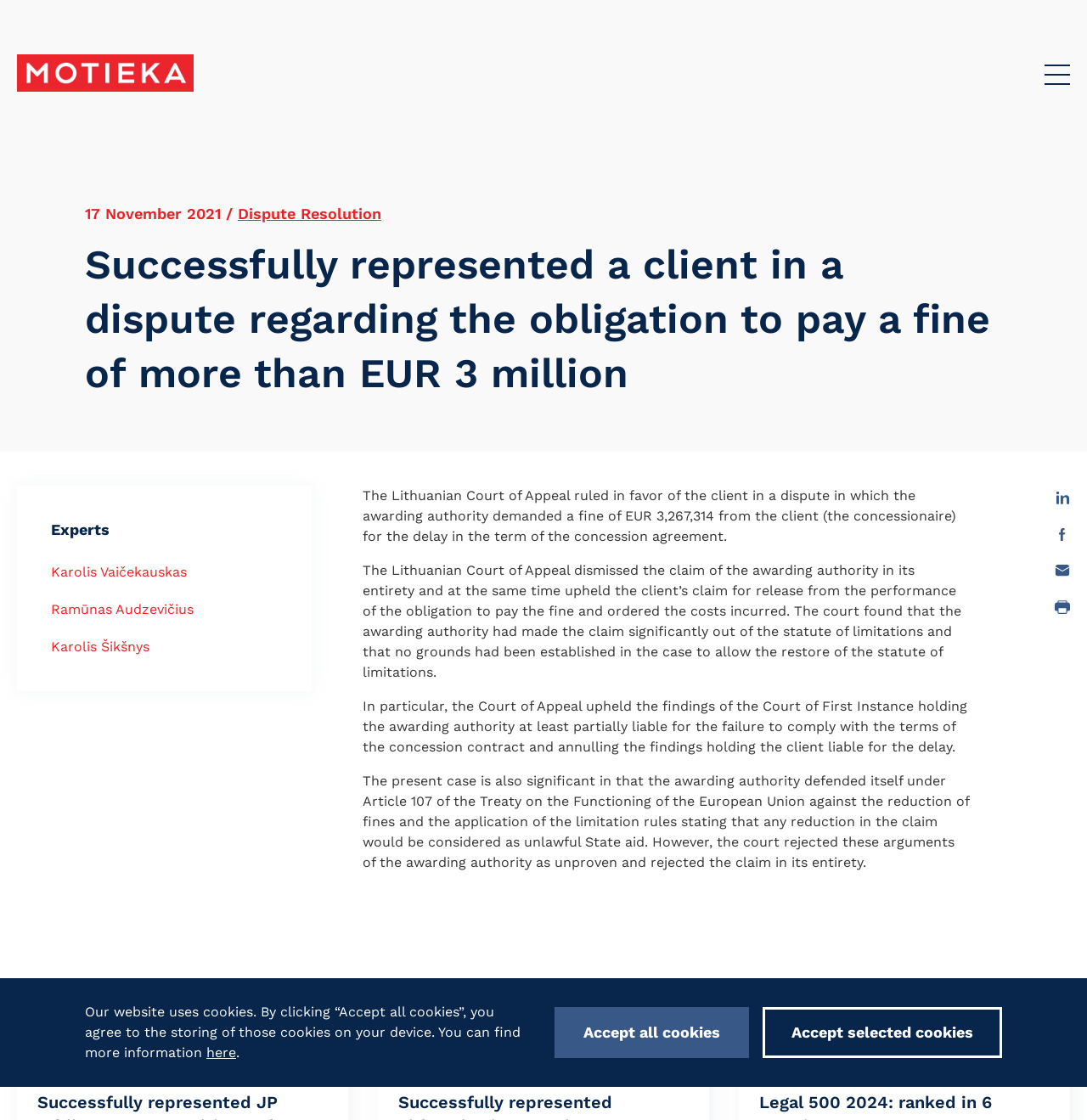Identify the bounding box coordinates for the element you need to click to achieve the following task: "Send a message". The coordinates must be four float values ranging from 0 to 1, formatted as [left, top, right, bottom].

[0.698, 0.922, 0.948, 0.957]